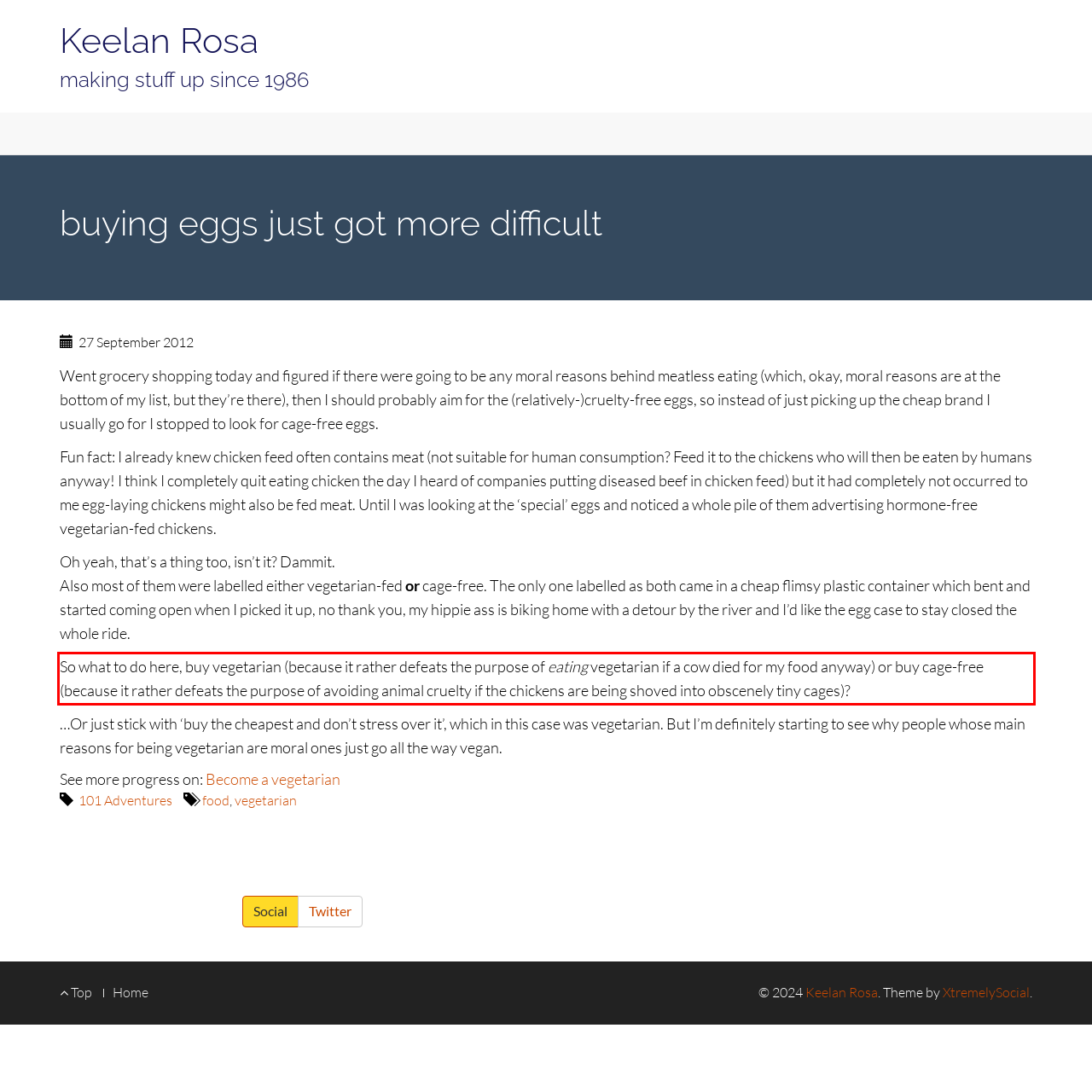Given a screenshot of a webpage with a red bounding box, please identify and retrieve the text inside the red rectangle.

So what to do here, buy vegetarian (because it rather defeats the purpose of eating vegetarian if a cow died for my food anyway) or buy cage-free (because it rather defeats the purpose of avoiding animal cruelty if the chickens are being shoved into obscenely tiny cages)?